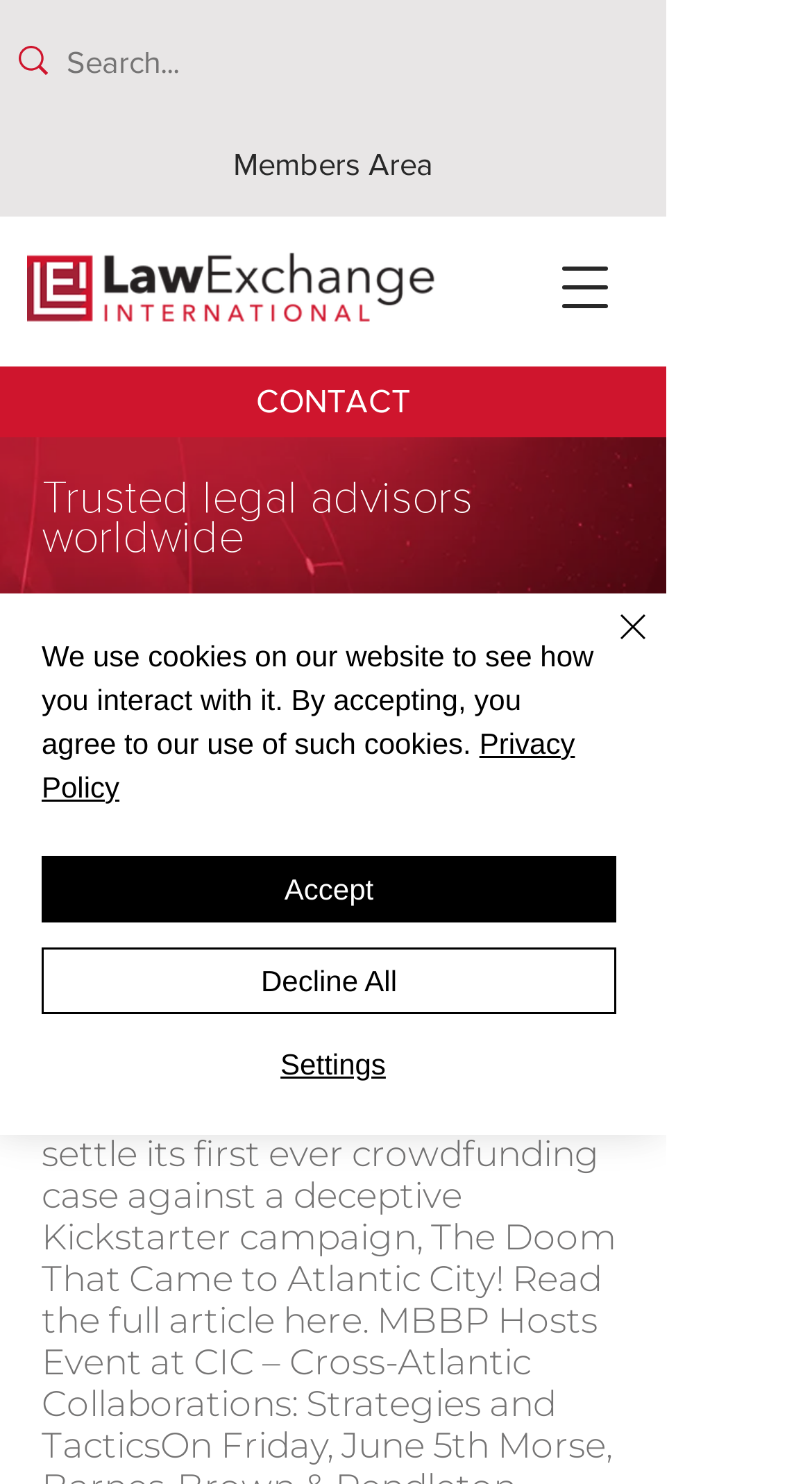Find and provide the bounding box coordinates for the UI element described here: "Settings". The coordinates should be given as four float numbers between 0 and 1: [left, top, right, bottom].

[0.056, 0.703, 0.764, 0.731]